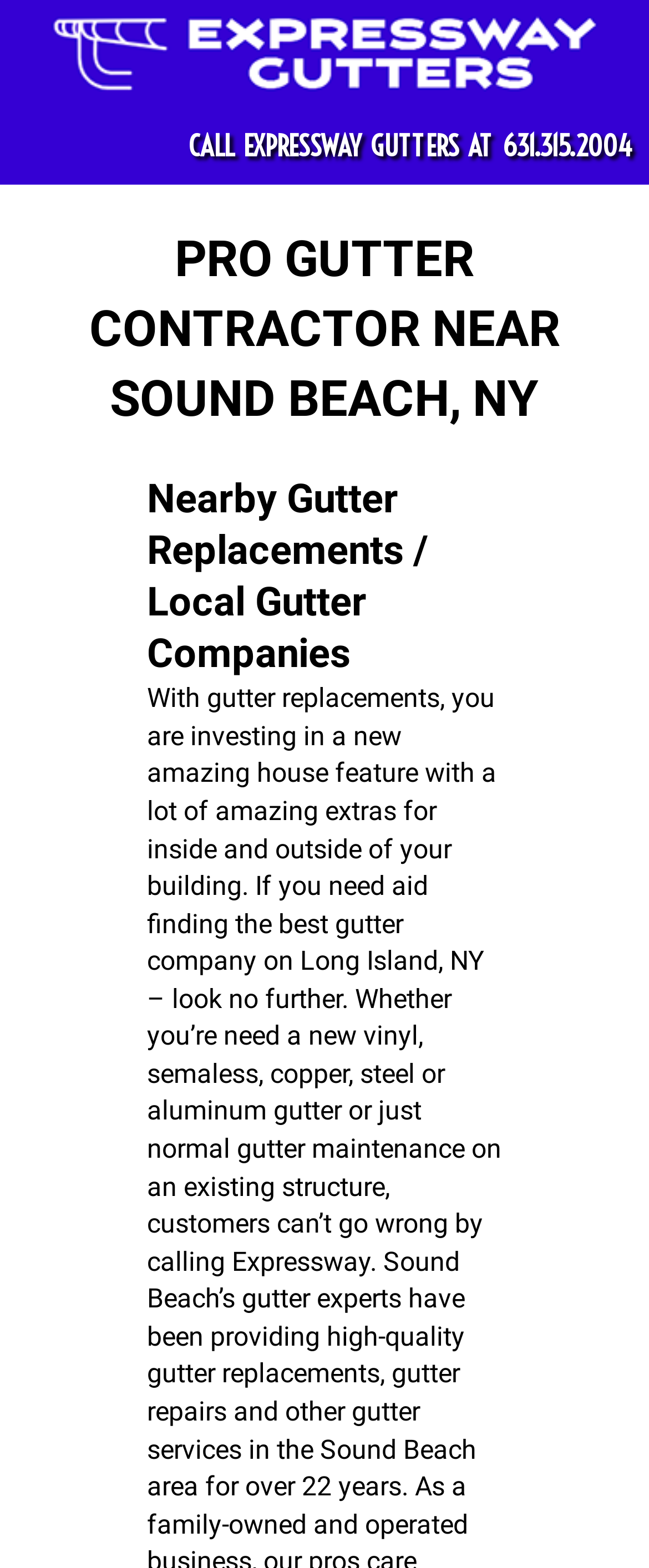Locate the UI element described by parent_node: Compare in the provided webpage screenshot. Return the bounding box coordinates in the format (top-left x, top-left y, bottom-right x, bottom-right y), ensuring all values are between 0 and 1.

None